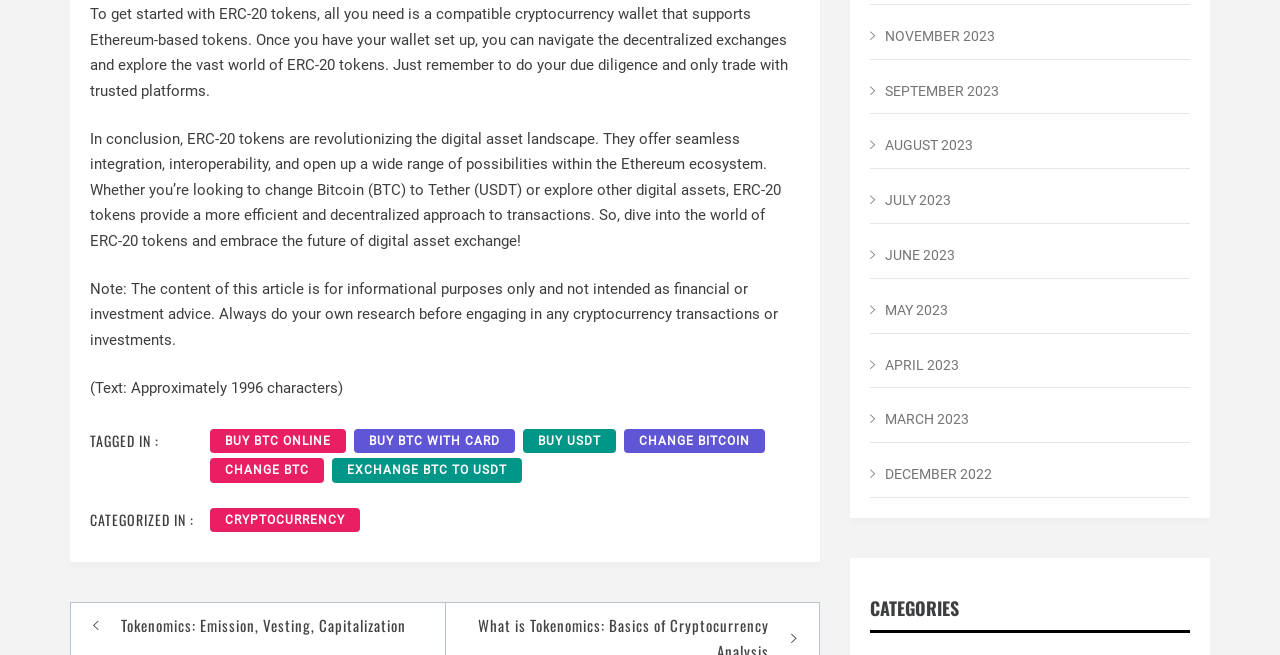Show the bounding box coordinates for the HTML element described as: "September 2023".

[0.68, 0.106, 0.93, 0.175]